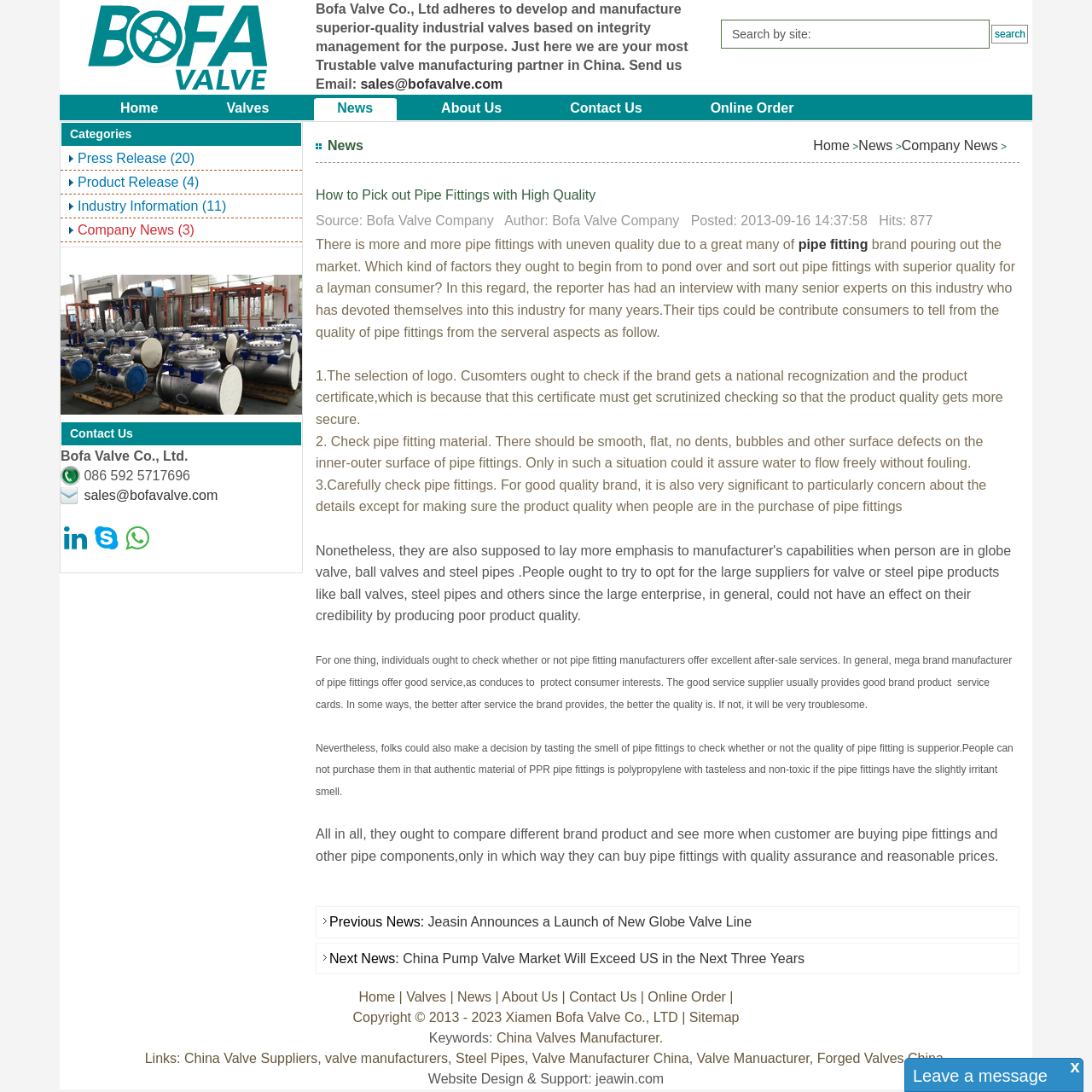Determine the bounding box coordinates of the section to be clicked to follow the instruction: "View News". The coordinates should be given as four float numbers between 0 and 1, formatted as [left, top, right, bottom].

[0.278, 0.088, 0.373, 0.111]